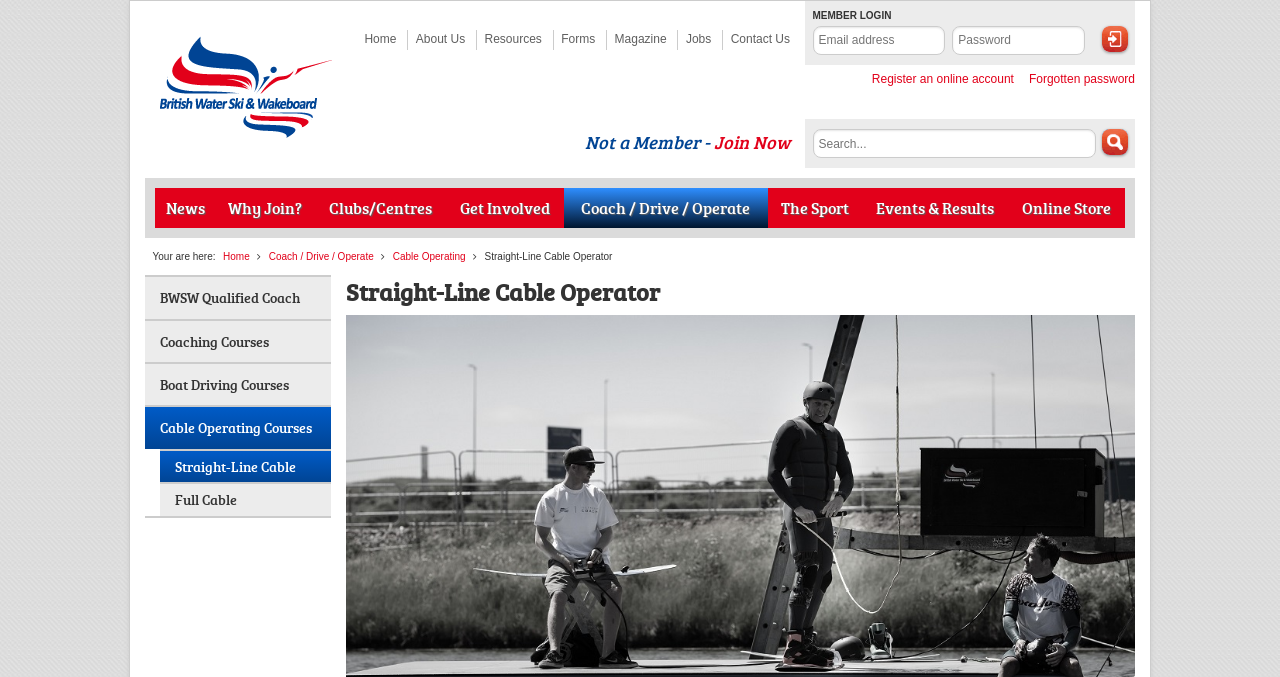Answer the following query concisely with a single word or phrase:
What is the text of the first link on the webpage?

Home